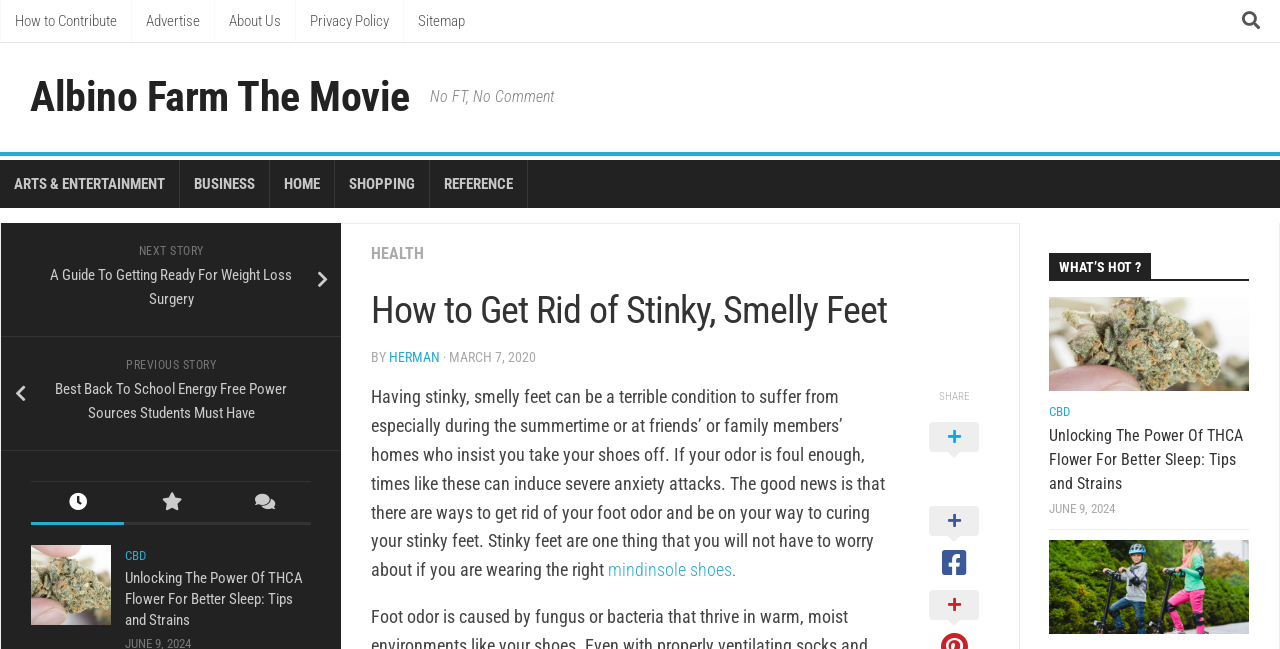What is the topic of the article?
Please answer the question with a detailed and comprehensive explanation.

I determined the topic of the article by reading the static text 'Having stinky, smelly feet can be a terrible condition to suffer from...' which is located at [0.29, 0.595, 0.691, 0.894]. This text suggests that the article is about stinky feet.